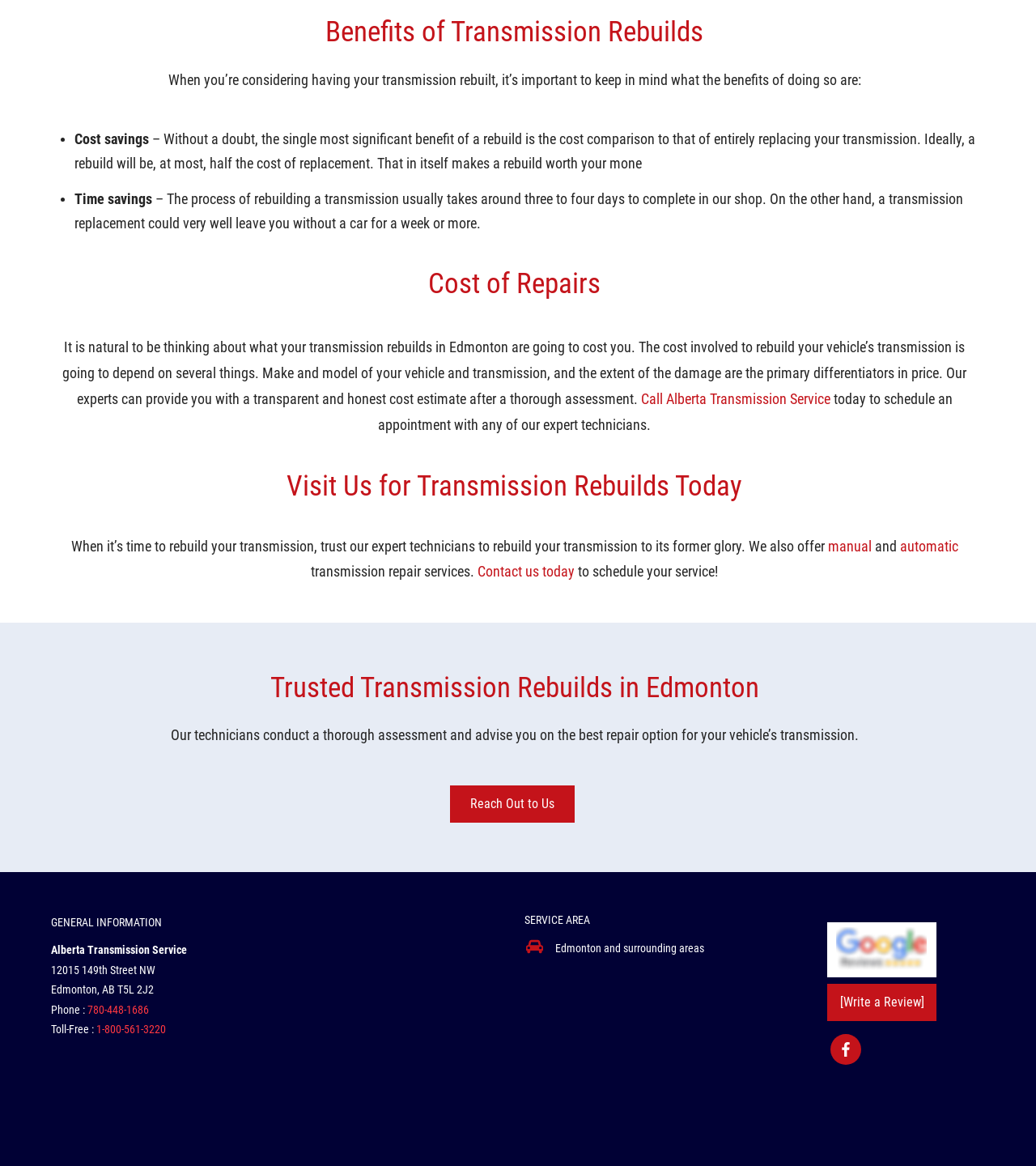Highlight the bounding box of the UI element that corresponds to this description: "Reach Out to Us".

[0.434, 0.674, 0.555, 0.706]